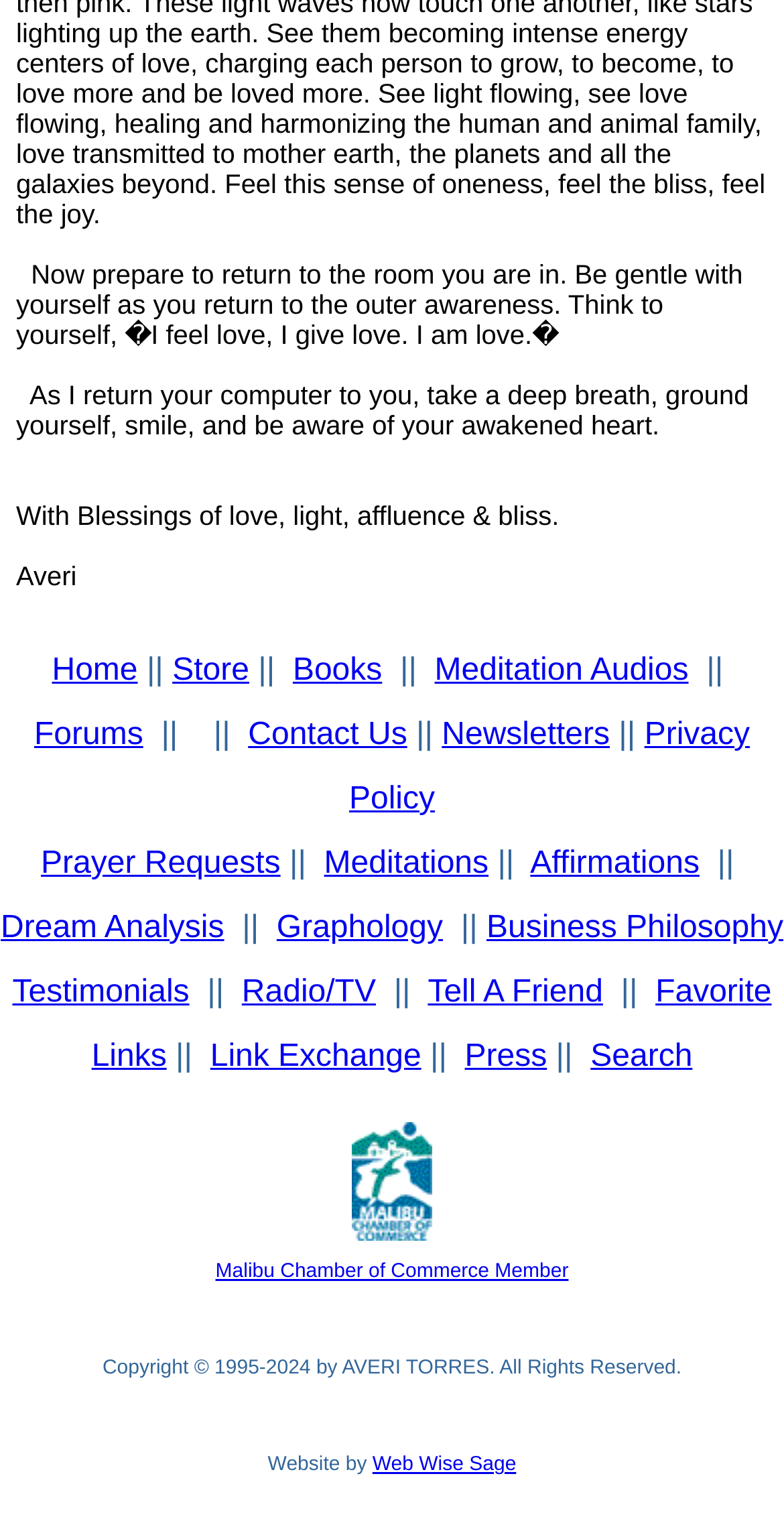What is the author's name mentioned on the webpage?
We need a detailed and meticulous answer to the question.

The author's name is mentioned at the bottom of the webpage, in the section 'With Blessings of love, light, affluence & bliss.' It is written as 'Averi'.